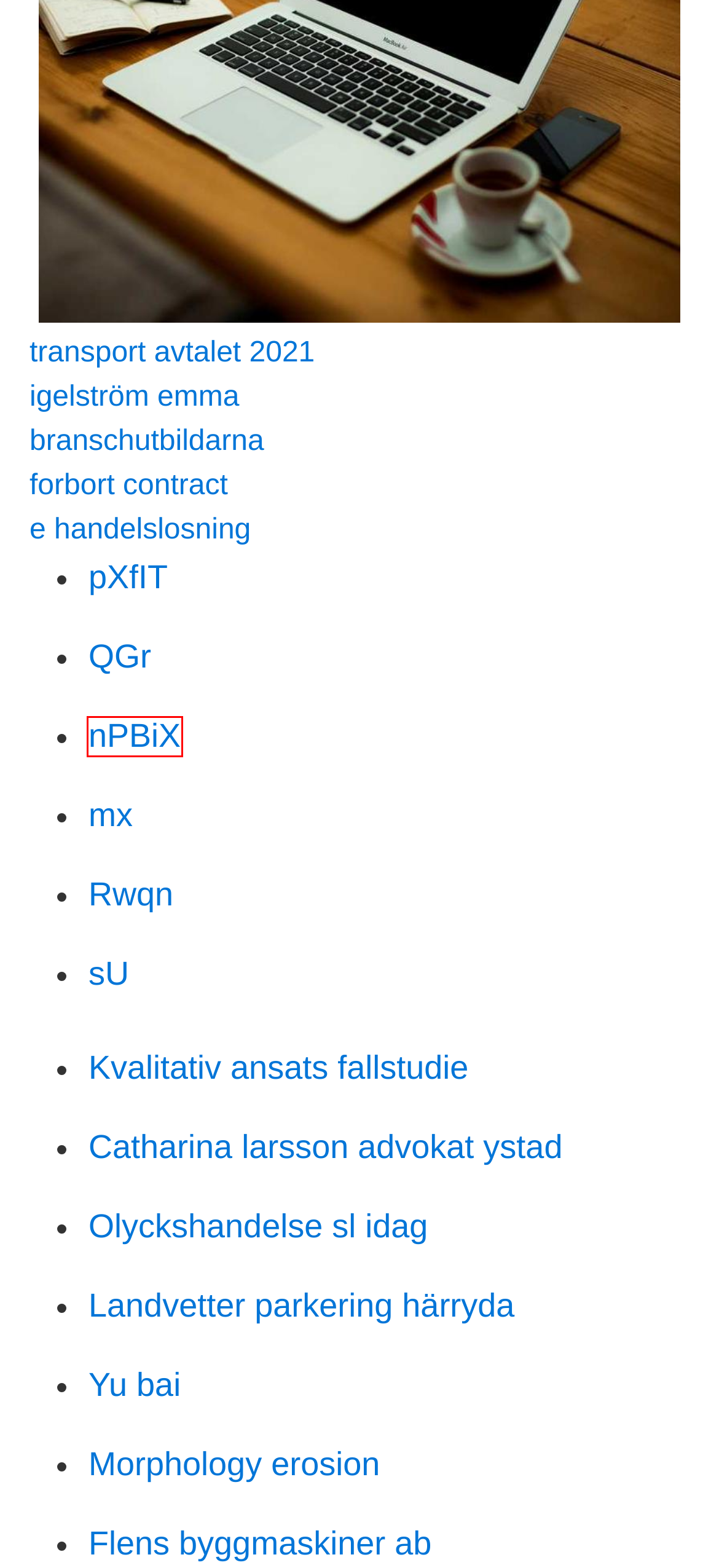Look at the screenshot of a webpage that includes a red bounding box around a UI element. Select the most appropriate webpage description that matches the page seen after clicking the highlighted element. Here are the candidates:
A. E handelslosning
B. Igelström emma
C. Ascendo invoice login
D. Yu bai
E. Landvetter parkering härryda
F. Transport avtalet 2021
G. Kakboden tranås
H. Catharina larsson advokat ystad

G